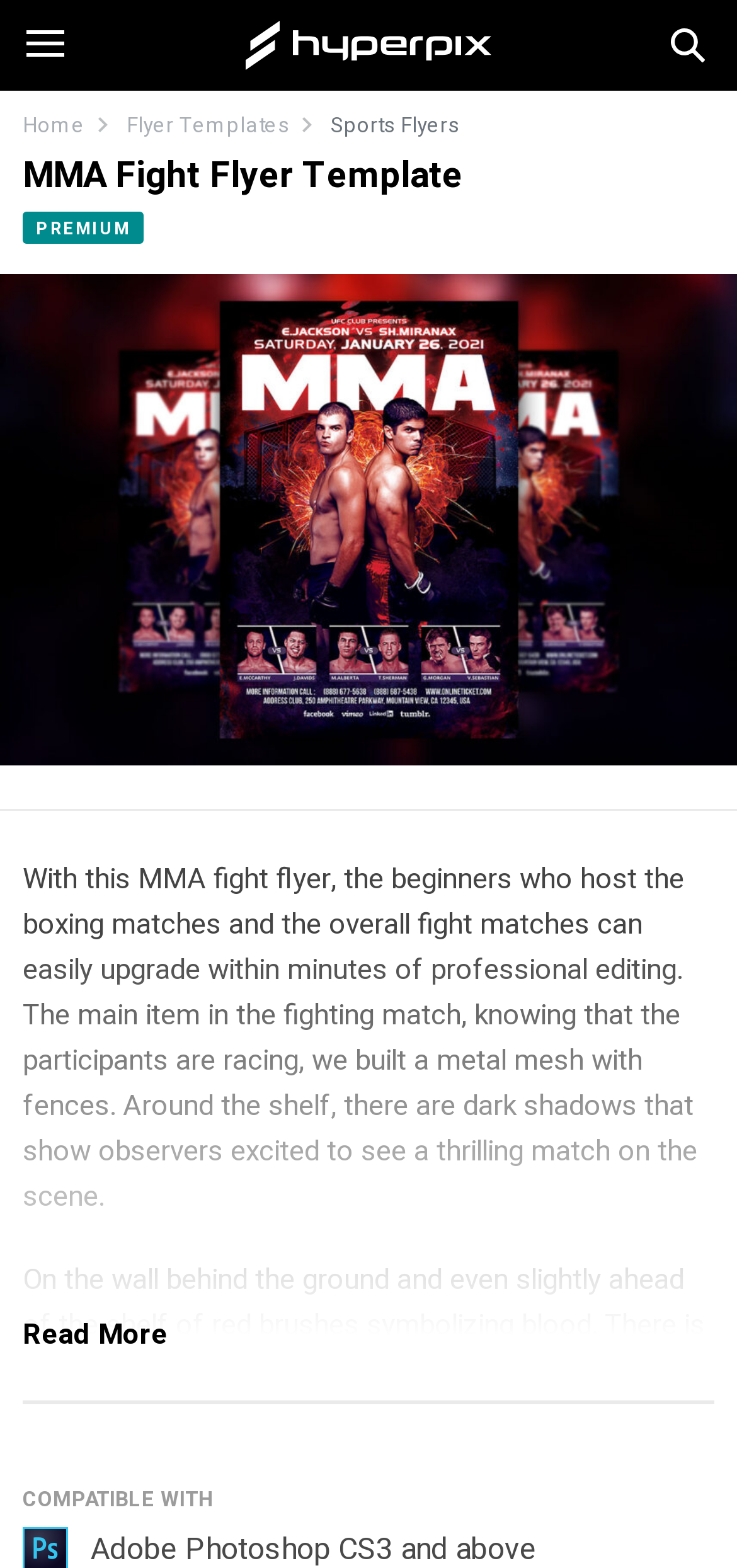Please determine the bounding box coordinates of the element's region to click for the following instruction: "Read More about the template".

[0.031, 0.838, 0.228, 0.865]